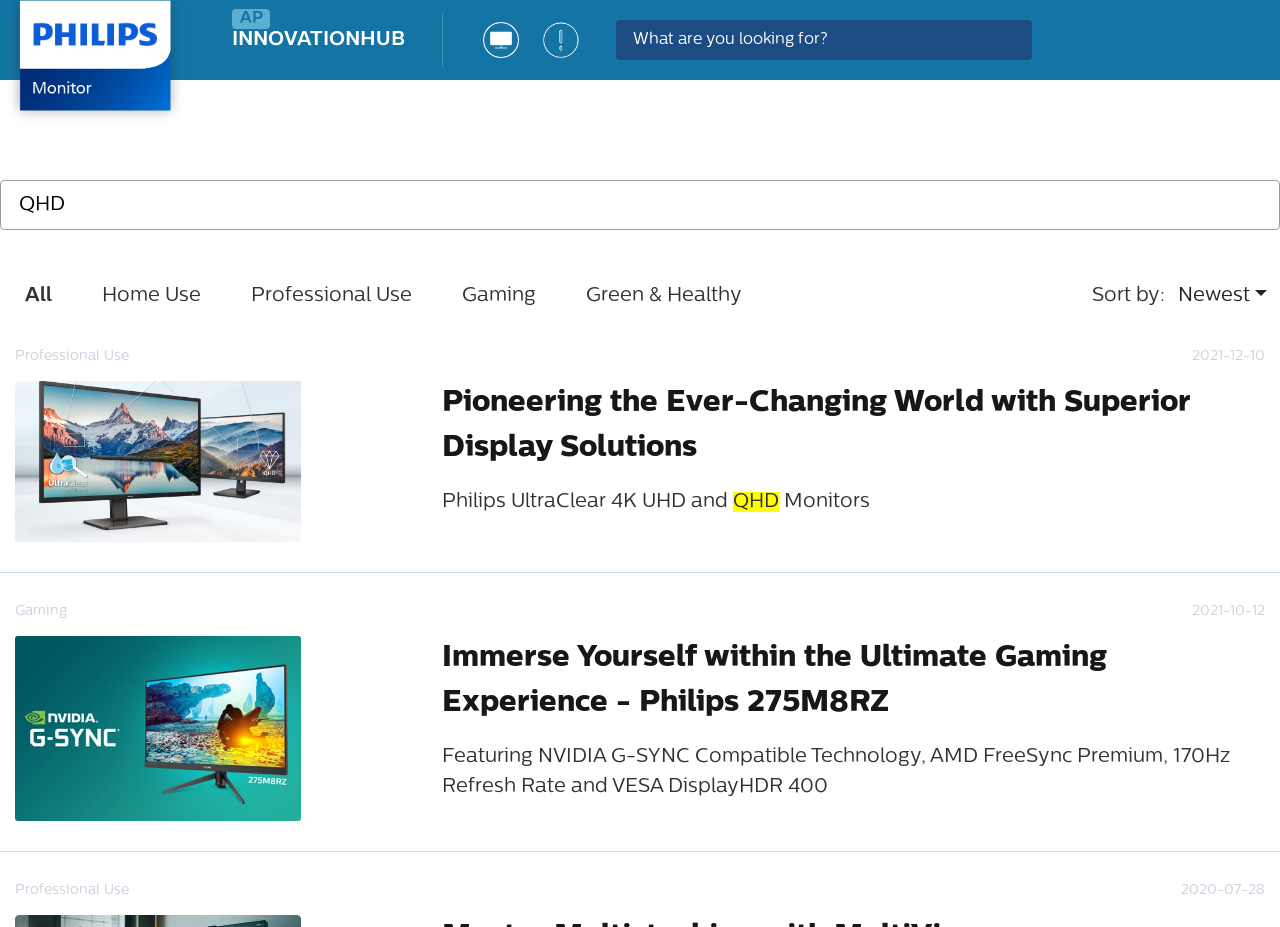What is the newest monitor?
Analyze the image and provide a thorough answer to the question.

The link 'Professional Use 2021-12-10 Pioneering the Ever-Changing World with Superior Display Solutions Philips UltraClear 4K UHD and QHD Monitors' is listed as one of the newest monitors, indicating that it is one of the latest releases.